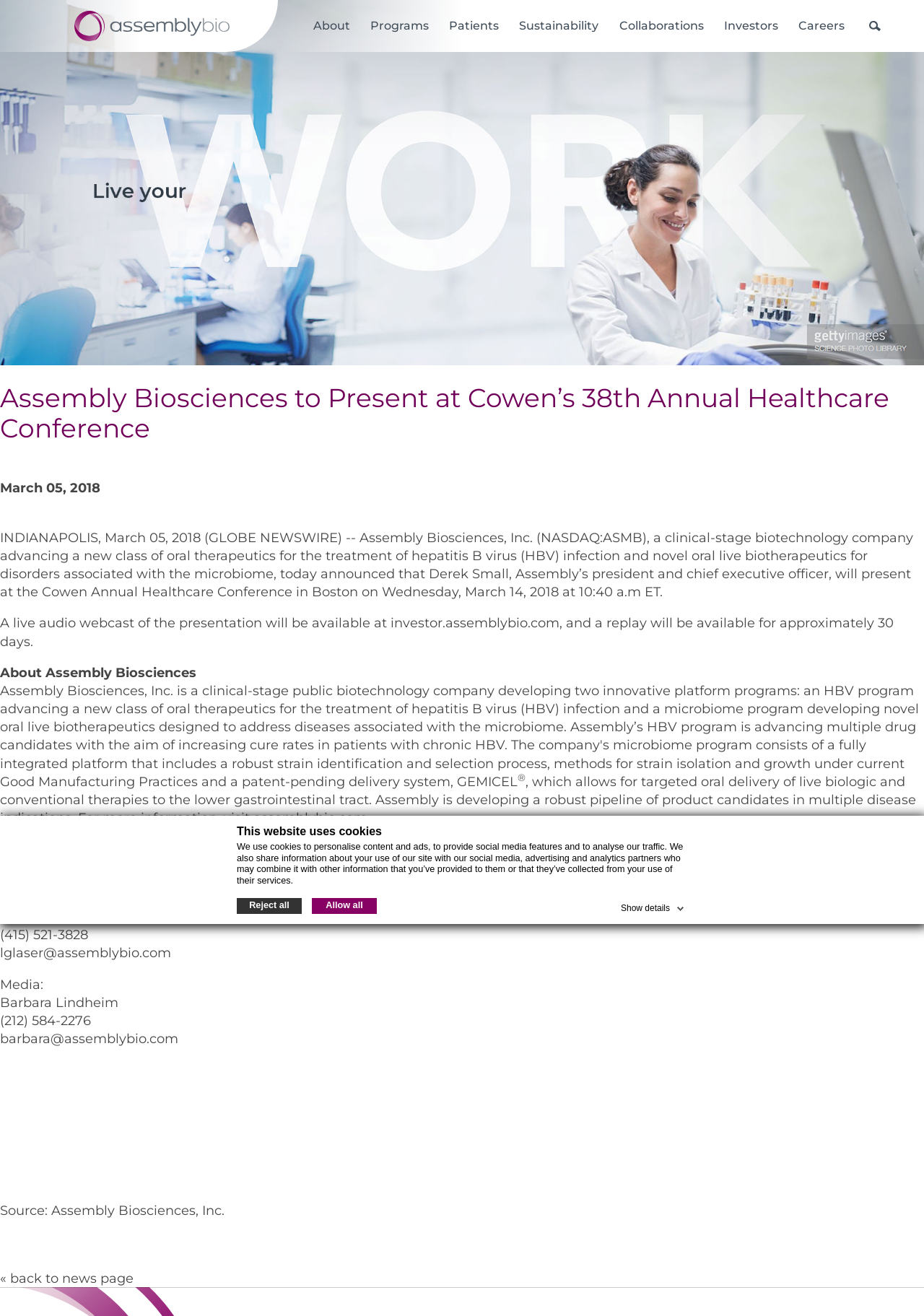Please determine the bounding box coordinates, formatted as (top-left x, top-left y, bottom-right x, bottom-right y), with all values as floating point numbers between 0 and 1. Identify the bounding box of the region described as: alt="Primary Logo"

[0.0, 0.867, 0.117, 0.879]